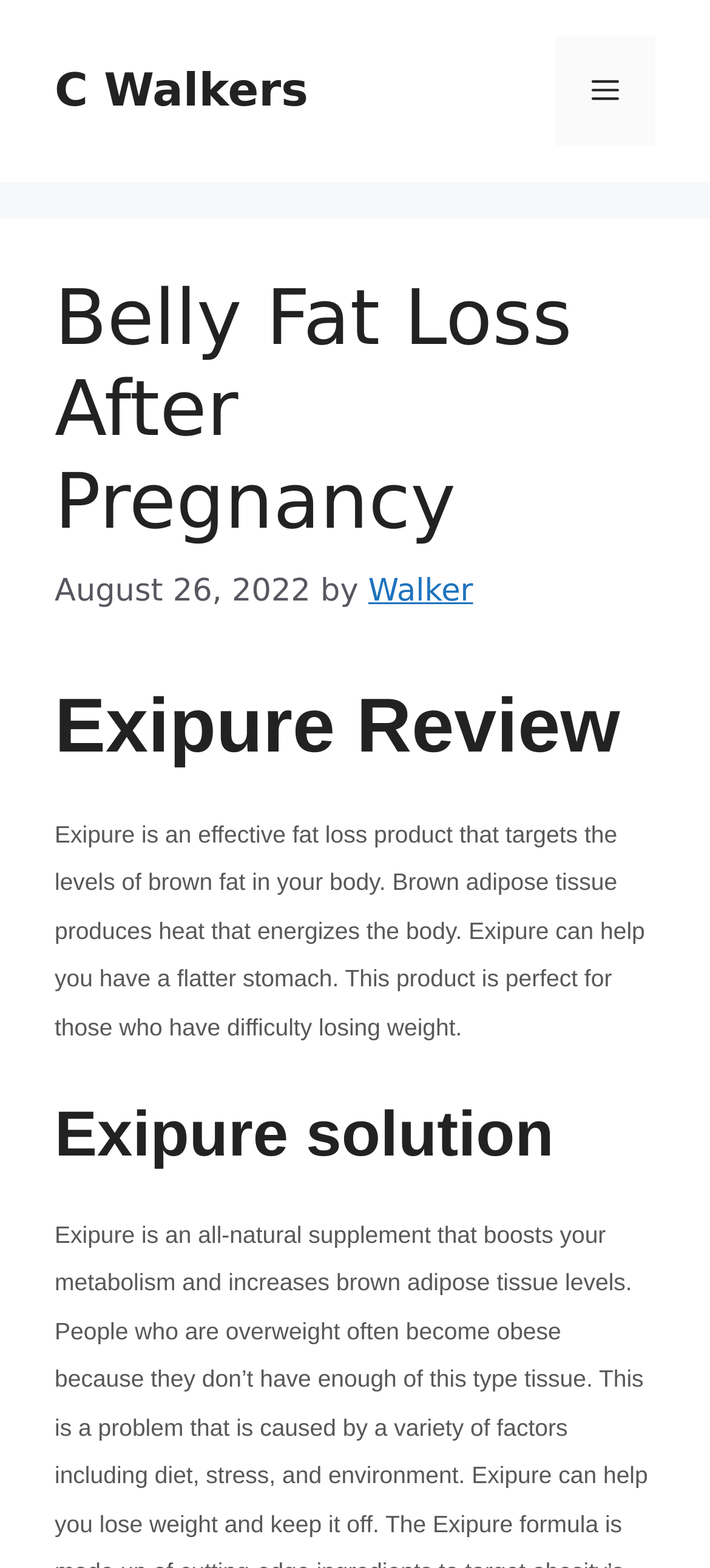Articulate a complete and detailed caption of the webpage elements.

The webpage is about belly fat loss after pregnancy, specifically discussing the Exipure product. At the top of the page, there is a banner with the site's name, "C Walkers", and a navigation menu toggle button on the right side. Below the banner, there is a header section with the main title "Belly Fat Loss After Pregnancy" and a timestamp "August 26, 2022" on the left side, followed by the author's name "Walker" on the right side.

Under the header section, there are three main sections. The first section has a heading "Exipure Review" and a paragraph of text that describes Exipure as an effective fat loss product that targets brown fat in the body, helping to achieve a flatter stomach. This section is positioned in the middle of the page.

The second section has a heading "Exipure solution" and is located below the first section. The content of this section is not provided in the accessibility tree.

Throughout the page, there are no images mentioned. The overall structure of the page is organized, with clear headings and concise text, making it easy to navigate and read.